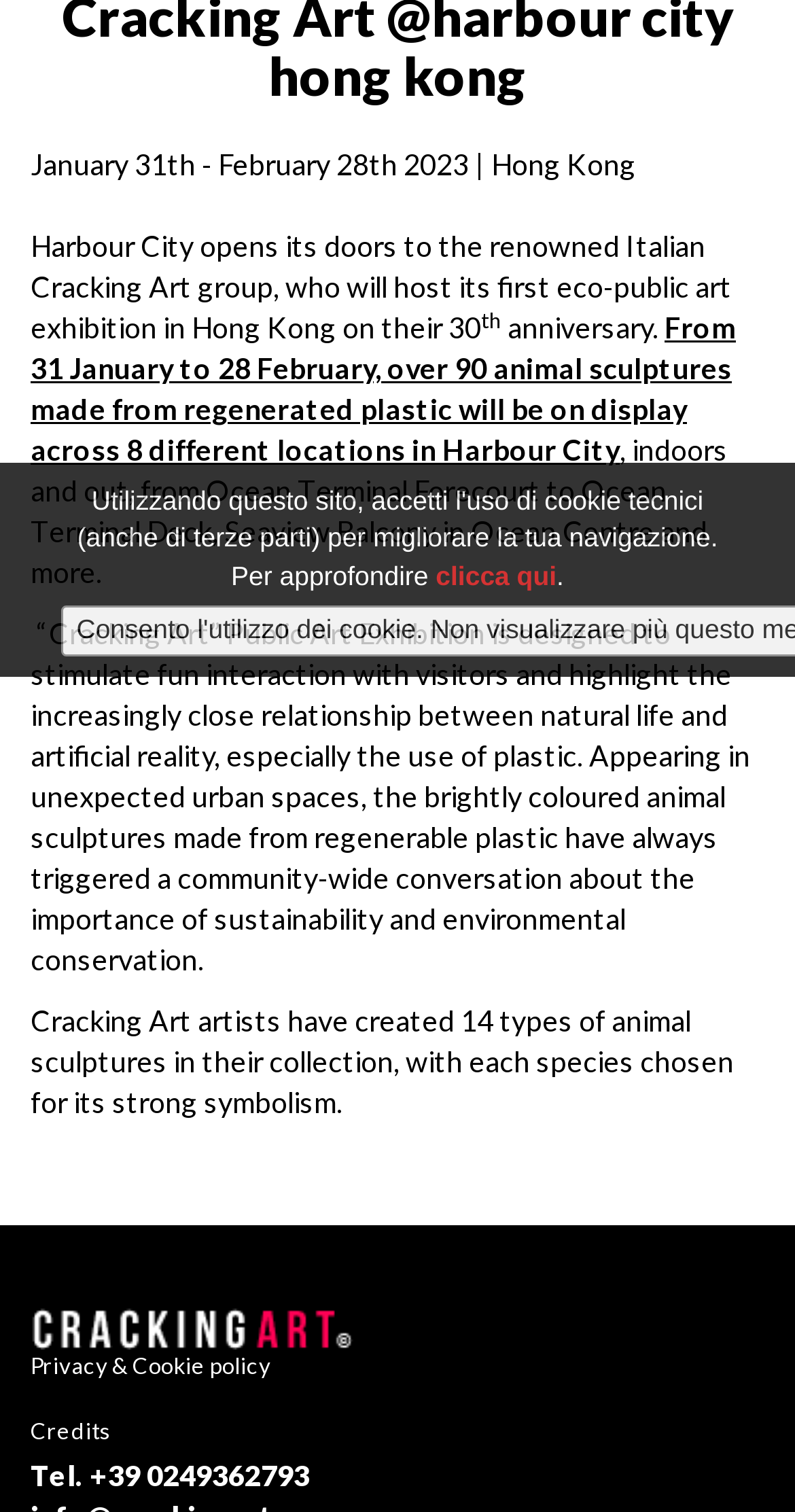Using the provided element description: "Privacy & Cookie policy", identify the bounding box coordinates. The coordinates should be four floats between 0 and 1 in the order [left, top, right, bottom].

[0.038, 0.894, 0.341, 0.912]